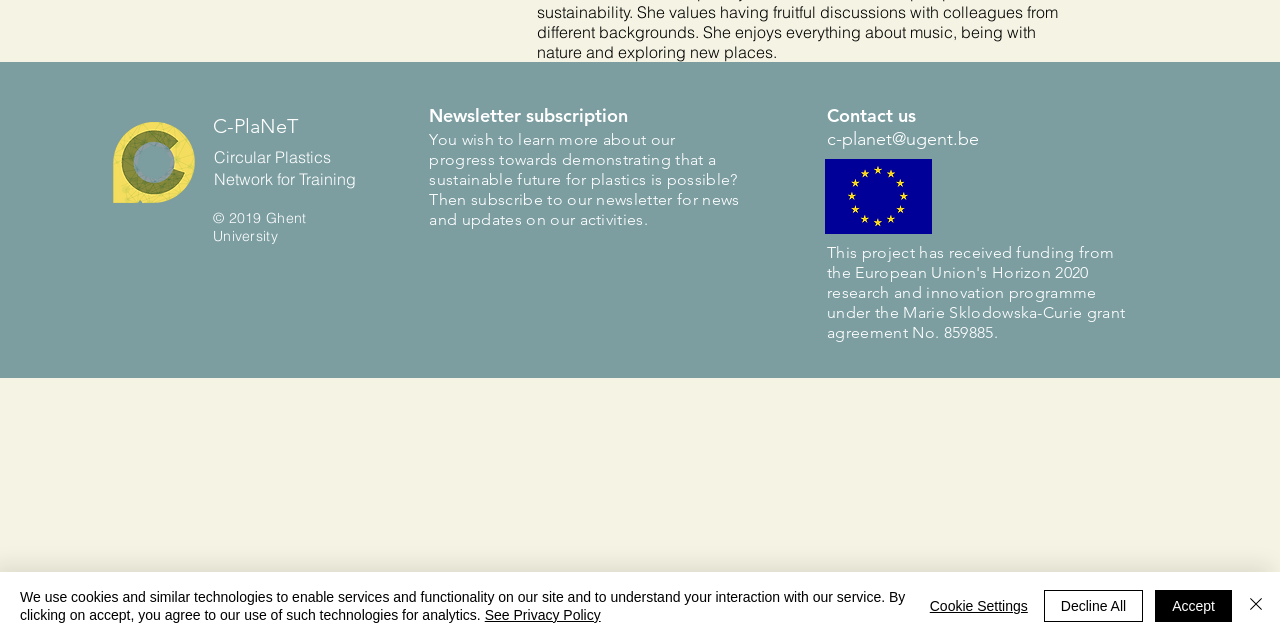Identify the bounding box for the described UI element: "Circular Plastics Network for Training".

[0.167, 0.23, 0.278, 0.295]